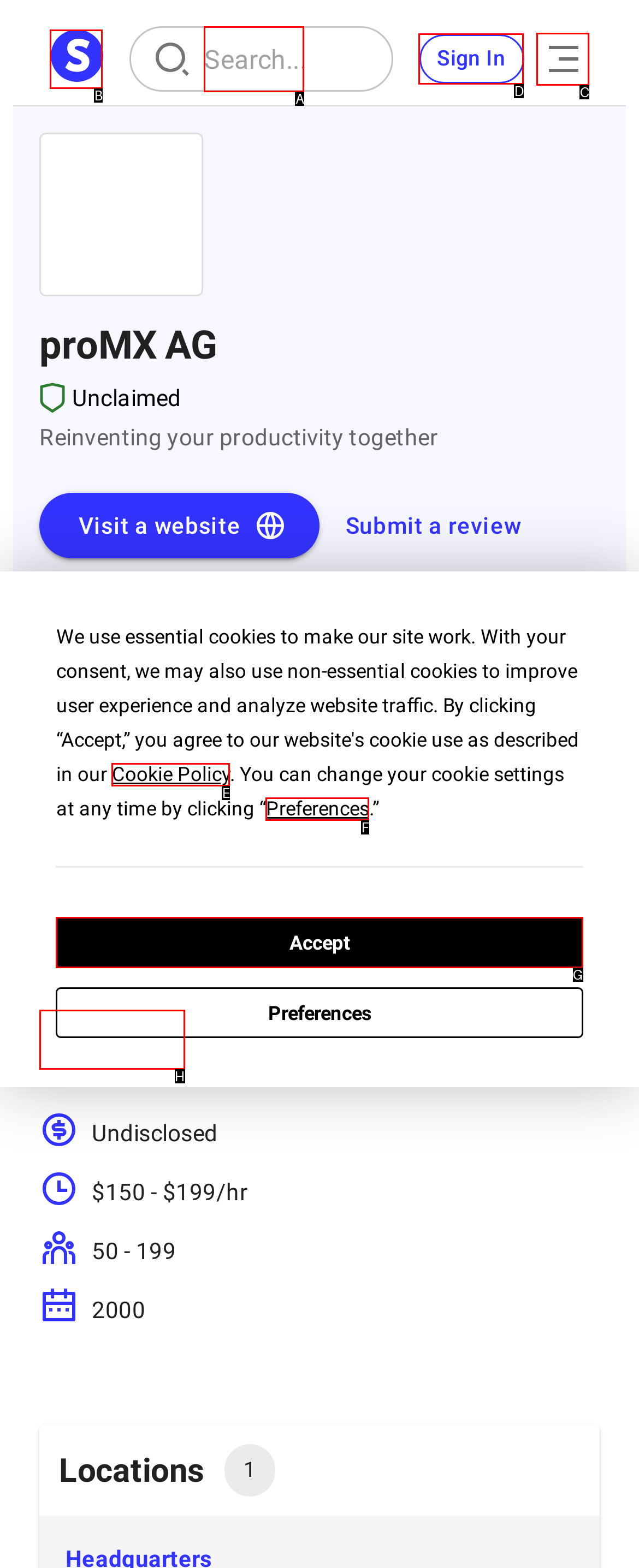Determine which option you need to click to execute the following task: Read more about the company. Provide your answer as a single letter.

H